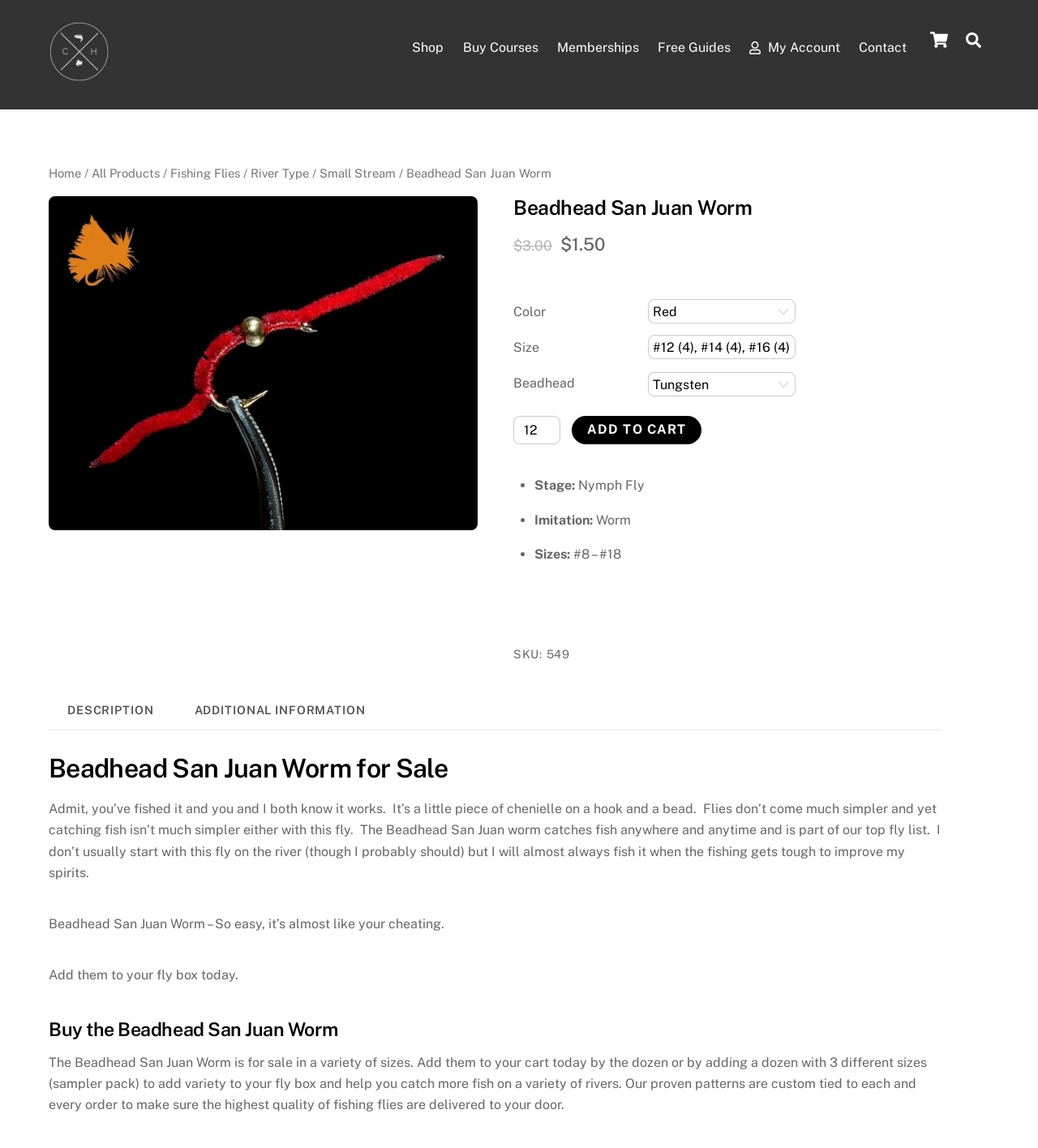What is the type of fly described on this page?
Refer to the image and provide a one-word or short phrase answer.

Nymph Fly